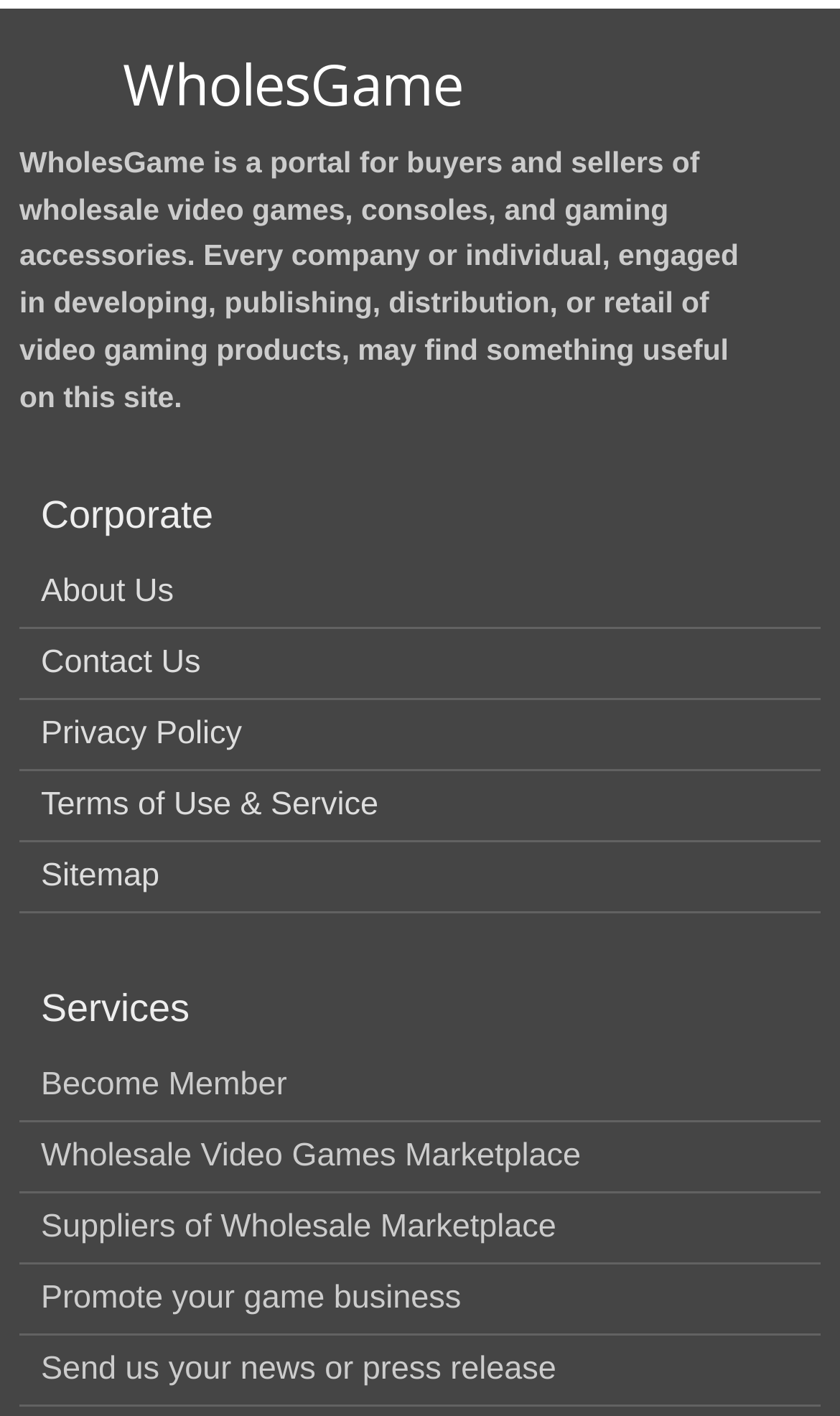Pinpoint the bounding box coordinates of the clickable element needed to complete the instruction: "Read the current issue of CVAG eNews". The coordinates should be provided as four float numbers between 0 and 1: [left, top, right, bottom].

None